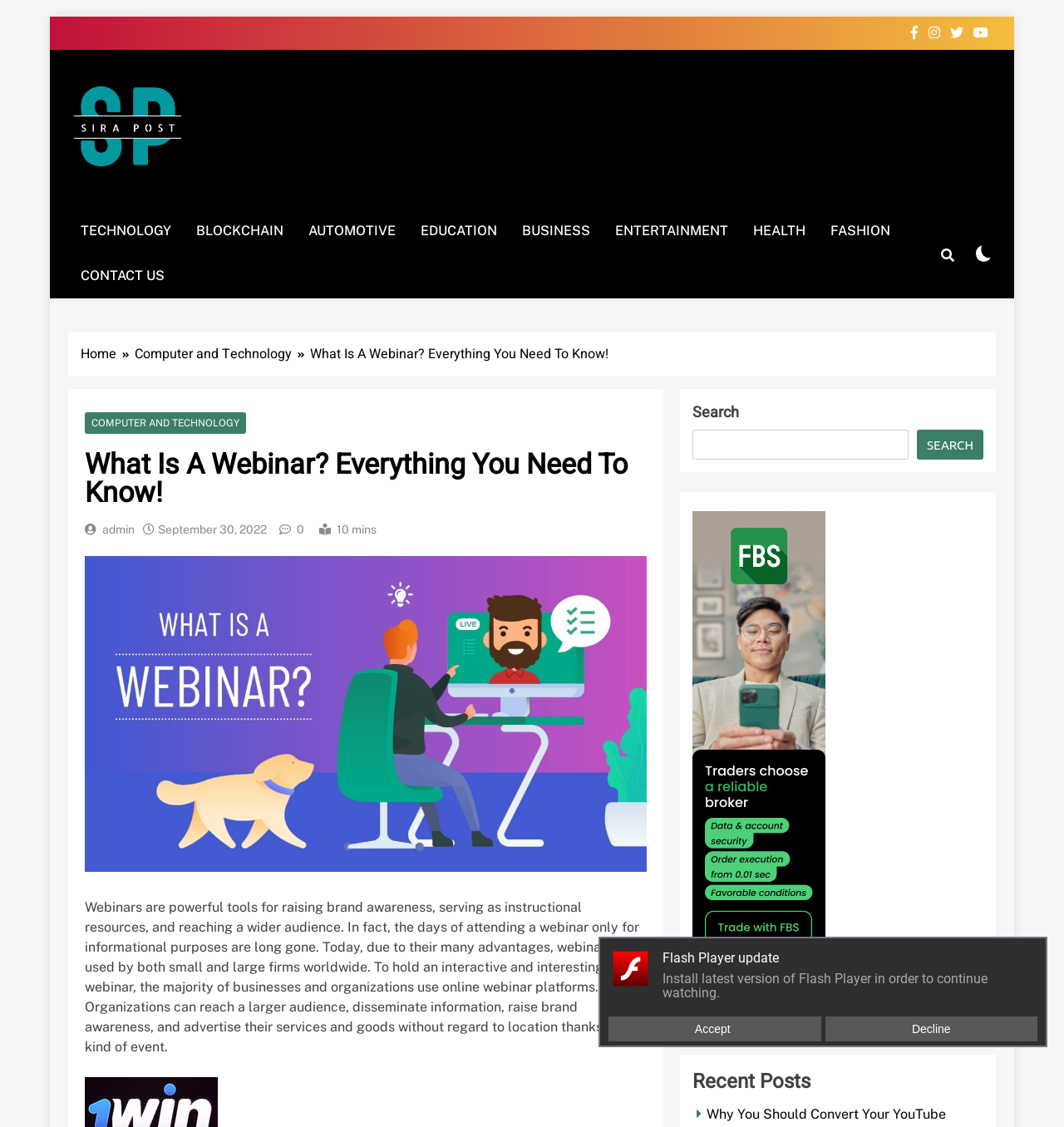Please find the bounding box coordinates of the clickable region needed to complete the following instruction: "Go to the TECHNOLOGY page". The bounding box coordinates must consist of four float numbers between 0 and 1, i.e., [left, top, right, bottom].

[0.064, 0.185, 0.173, 0.225]